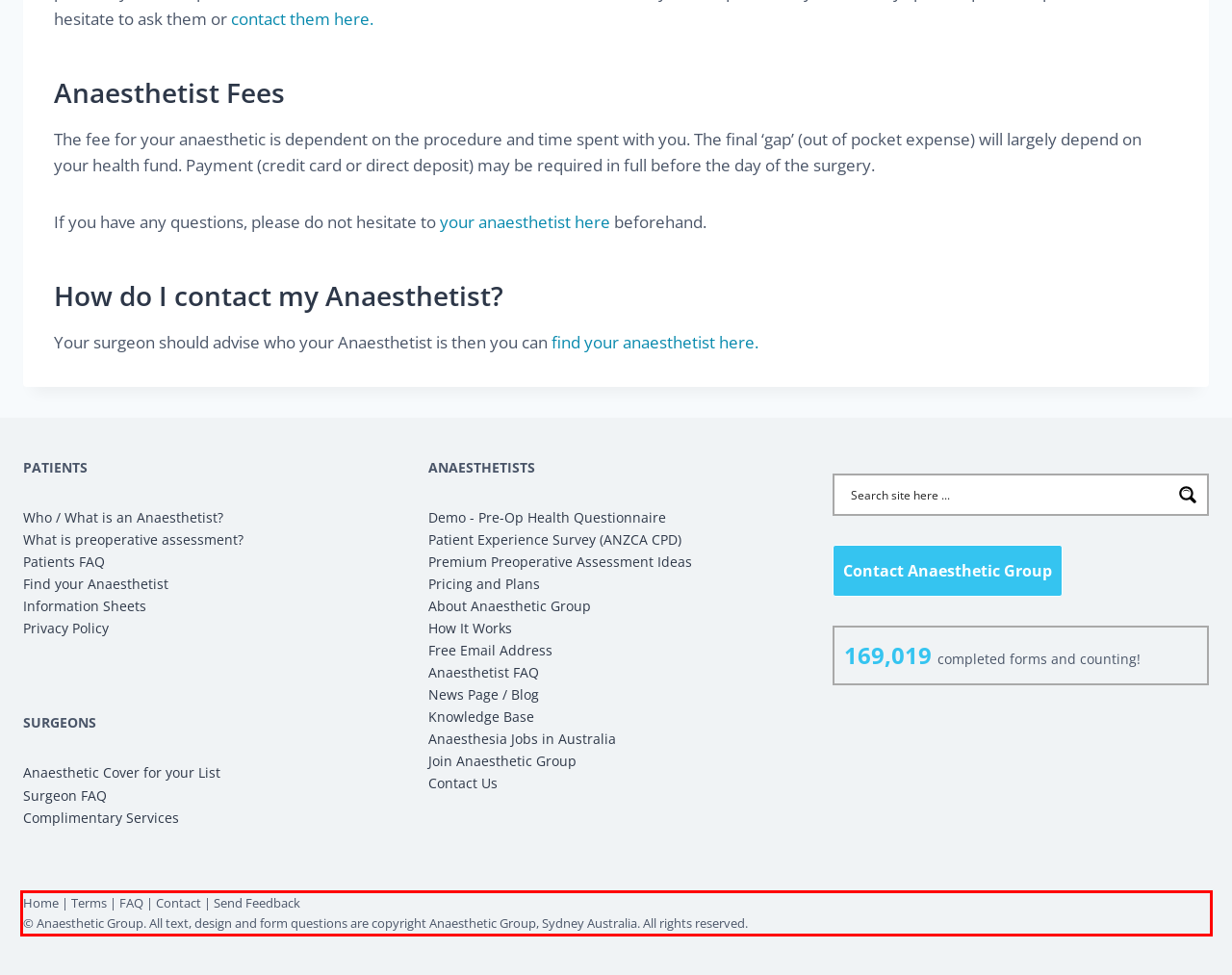The screenshot you have been given contains a UI element surrounded by a red rectangle. Use OCR to read and extract the text inside this red rectangle.

Home | Terms | FAQ | Contact | Send Feedback © Anaesthetic Group. All text, design and form questions are copyright Anaesthetic Group, Sydney Australia. All rights reserved.